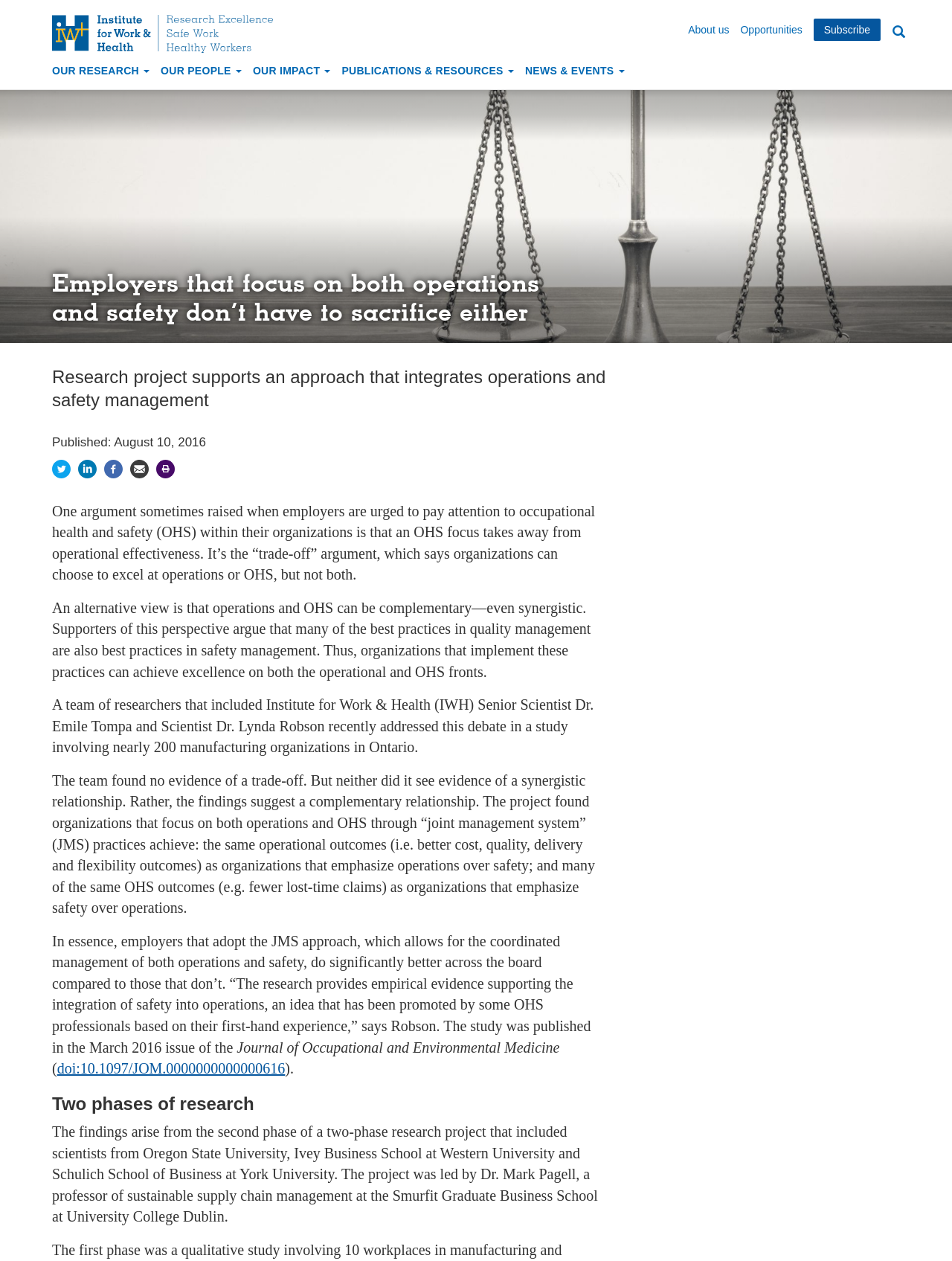How many manufacturing organizations were involved in the study? Based on the image, give a response in one word or a short phrase.

Nearly 200